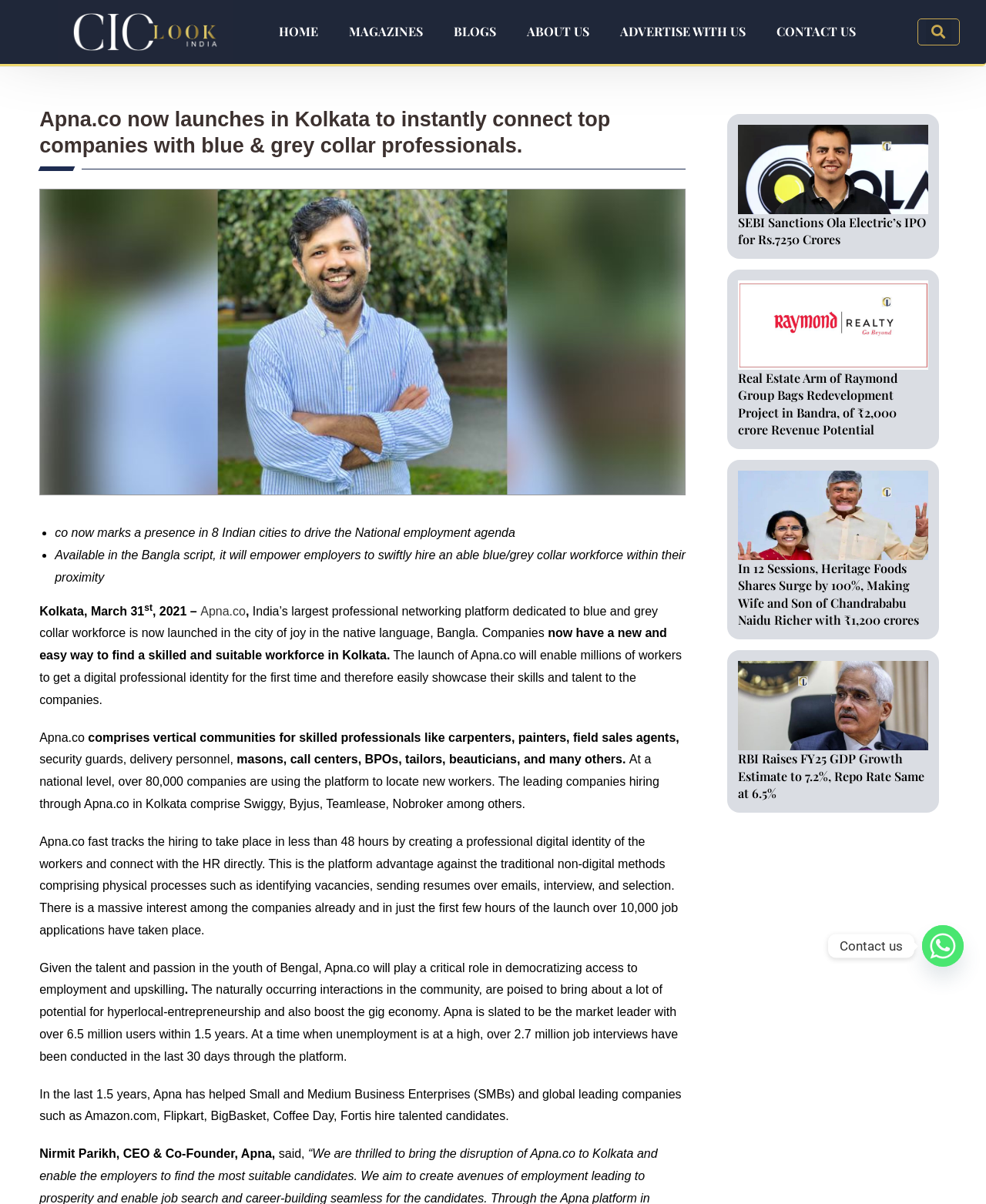Please identify the bounding box coordinates of the area that needs to be clicked to fulfill the following instruction: "Click the 'ABOUT US' link."

[0.519, 0.012, 0.613, 0.041]